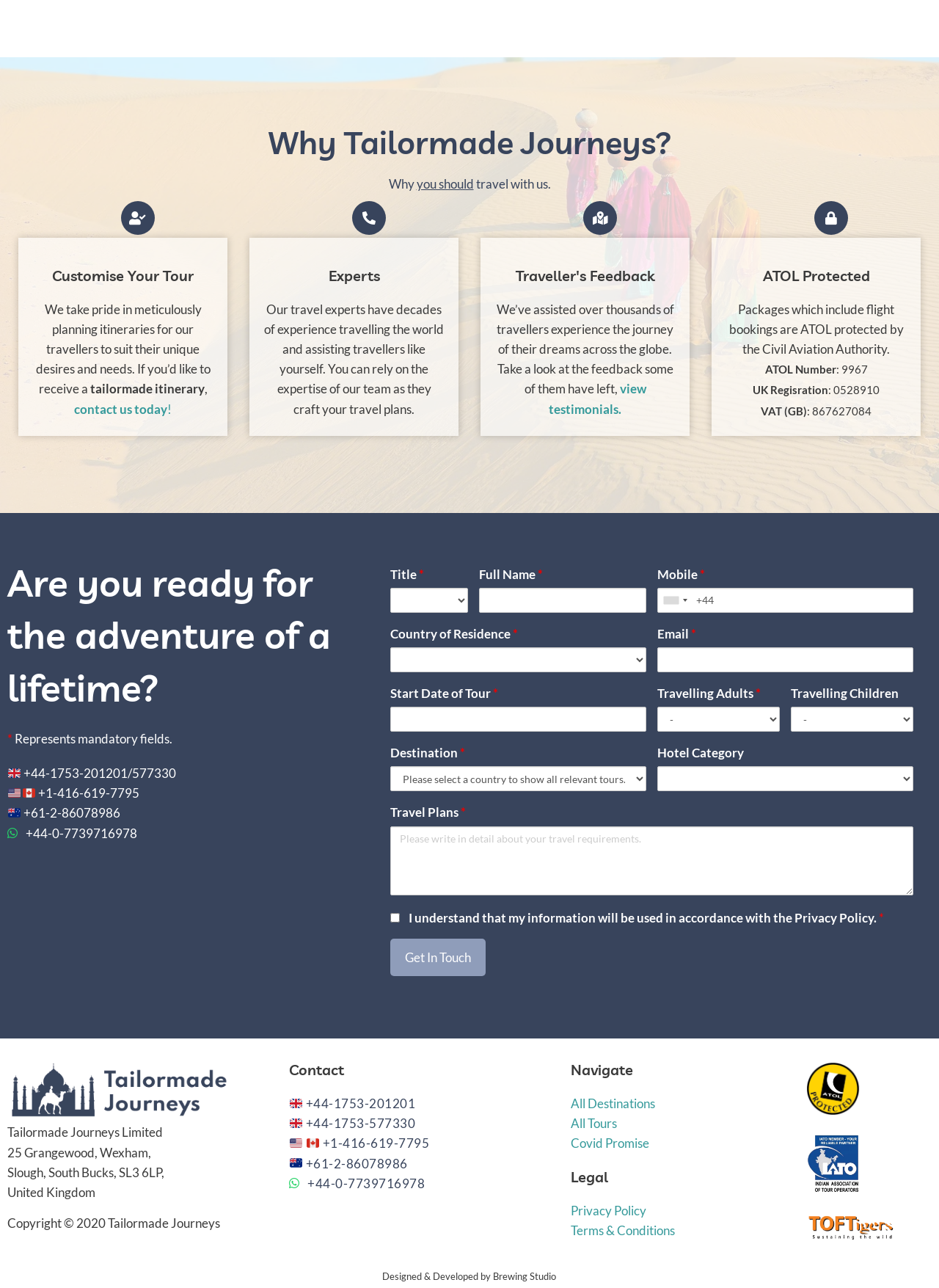What is the purpose of the 'Travelling Adults' and 'Travelling Children' fields in the contact form?
Using the image, give a concise answer in the form of a single word or short phrase.

To specify number of travellers